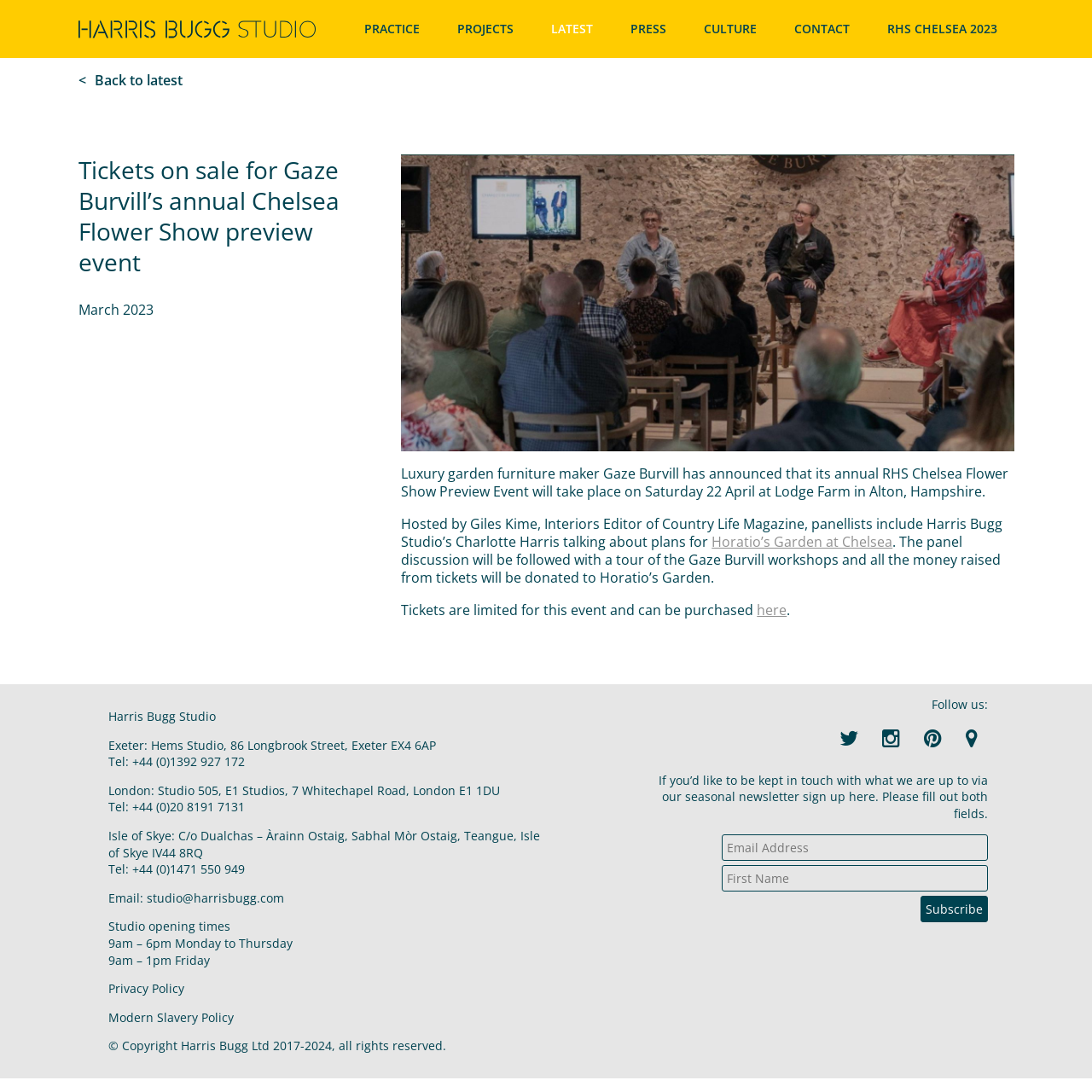Determine the bounding box coordinates of the clickable region to carry out the instruction: "Subscribe to the newsletter".

[0.843, 0.82, 0.905, 0.844]